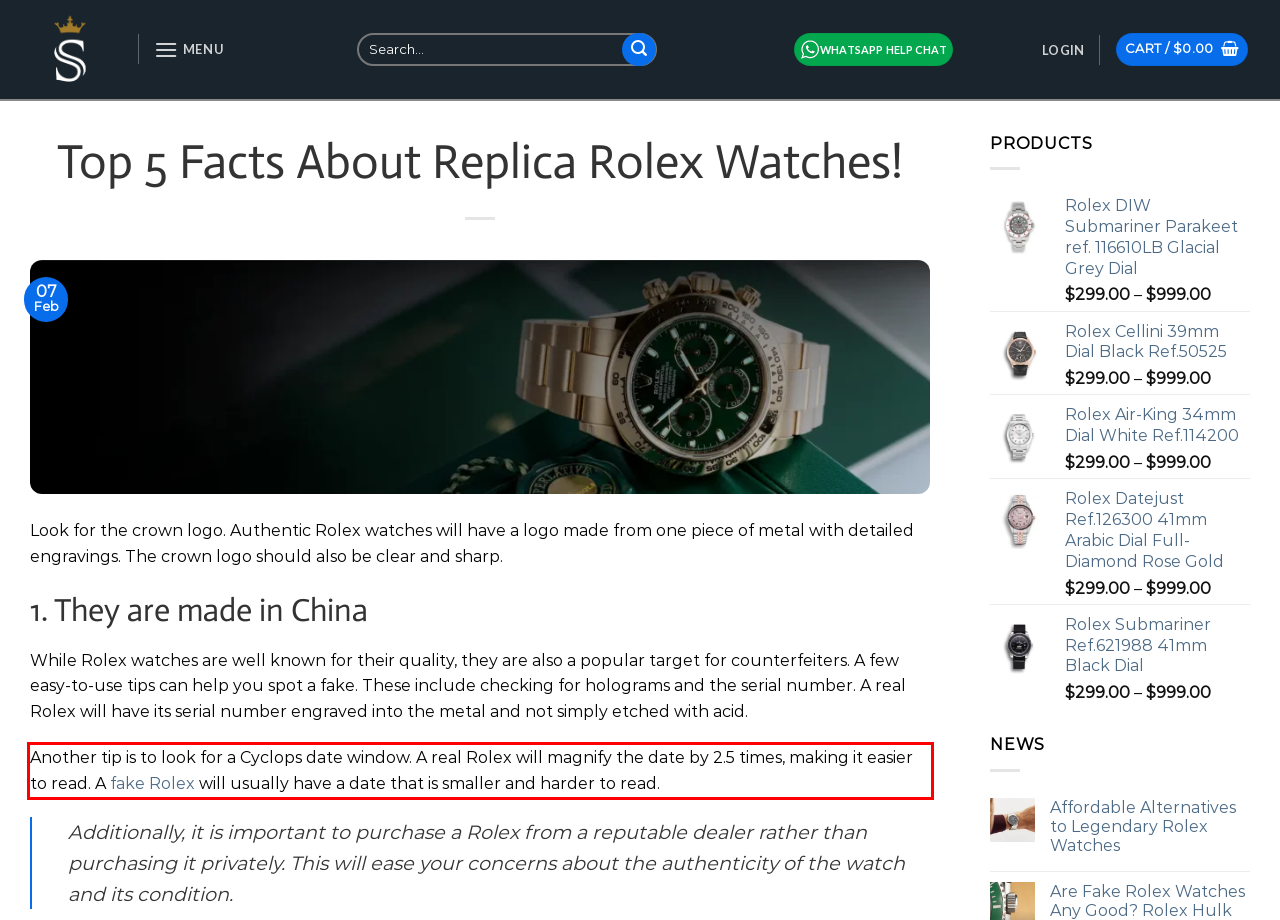You are provided with a screenshot of a webpage featuring a red rectangle bounding box. Extract the text content within this red bounding box using OCR.

Another tip is to look for a Cyclops date window. A real Rolex will magnify the date by 2.5 times, making it easier to read. A fake Rolex will usually have a date that is smaller and harder to read.